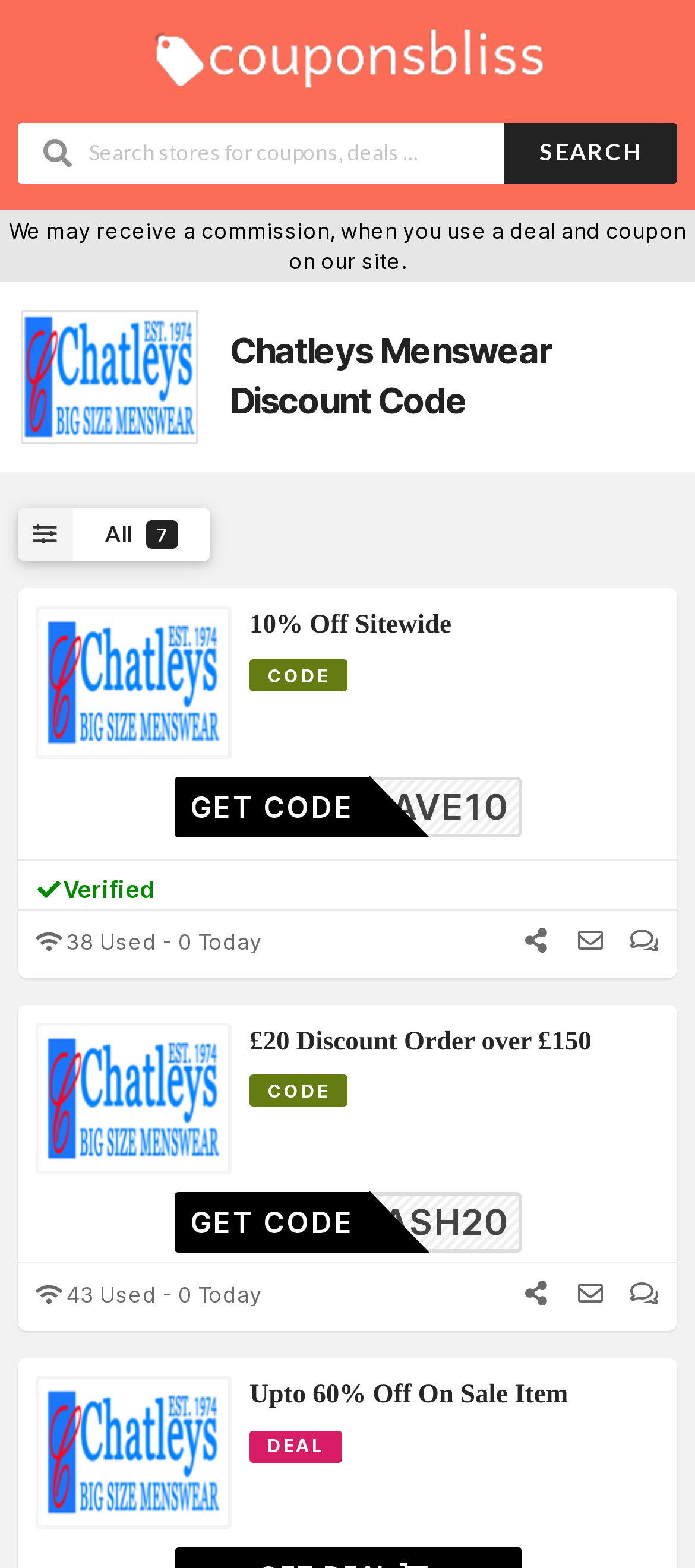Please determine the primary heading and provide its text.

Chatleys Menswear Discount Code